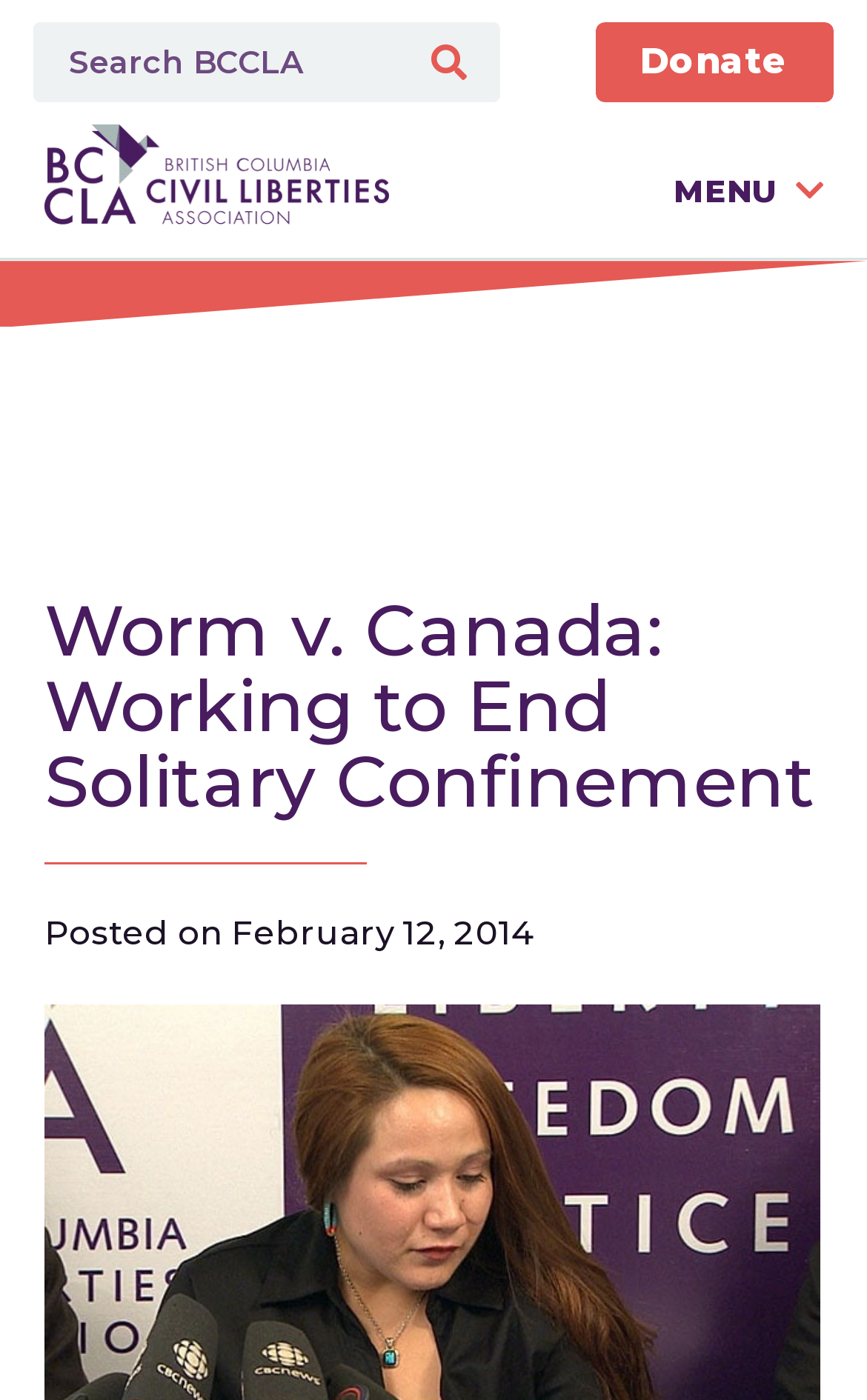Describe all visible elements and their arrangement on the webpage.

The webpage is about the BC Civil Liberties Association, specifically the case of Worm v. Canada, which aims to end solitary confinement. 

At the top left, there is a search bar with a submit button to its right. Next to the search bar, there is a "Donate" link. On the top right, there is a "MENU" link. 

Below the top section, the main heading "Worm v. Canada: Working to End Solitary Confinement" is prominently displayed. 

Under the main heading, there is a paragraph with a "Posted on" label, followed by the date "February 12, 2014". 

On the right side of the page, there is a vertical menu with links to various sections, including "ISSUES", "CASES & LAW REFORM", "RESOURCES", "NEWS", "GET INVOLVED", "WAYS TO GIVE", and "ABOUT". 

At the bottom of the page, there is another search bar with a submit button to its right.